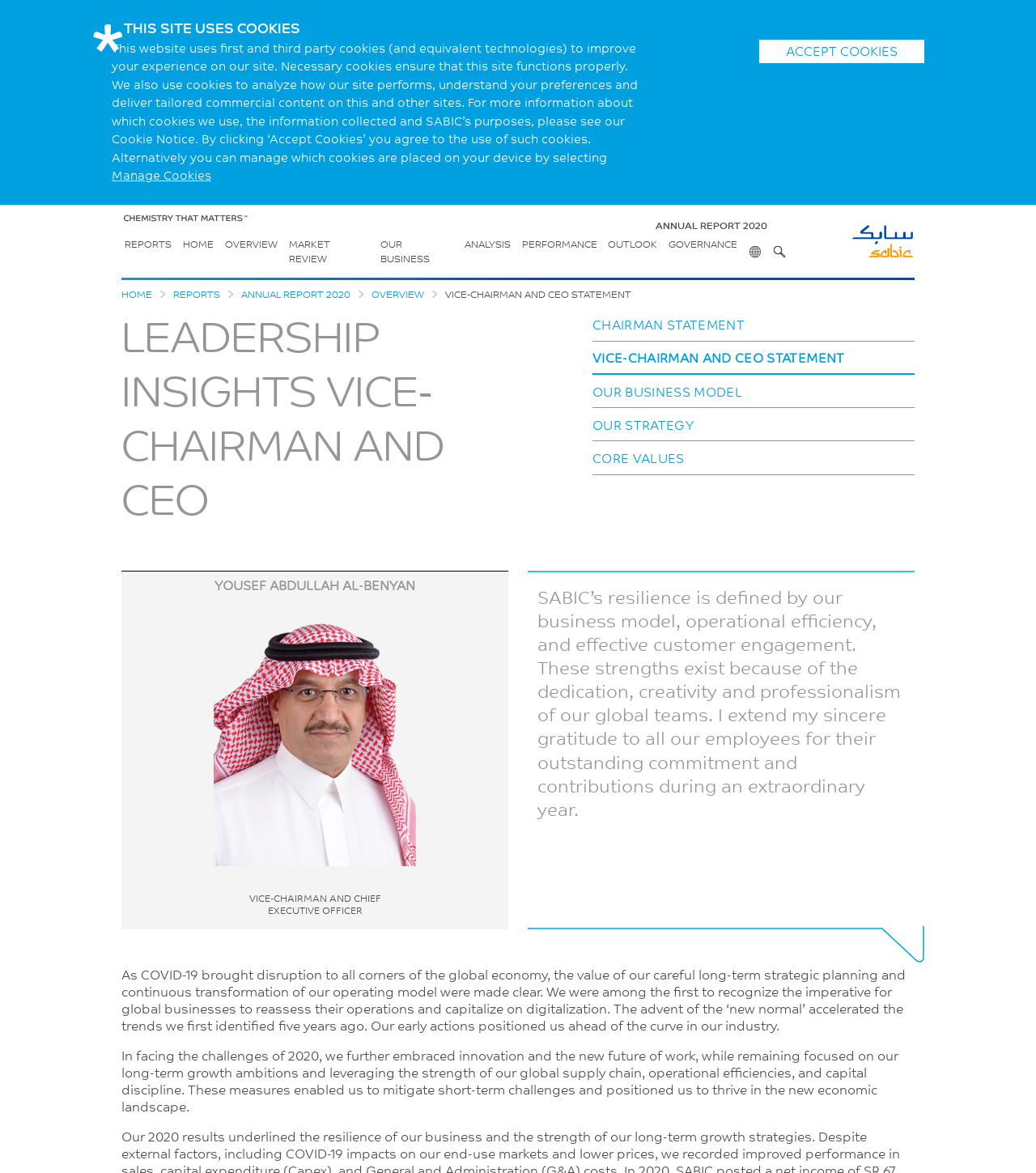Locate the bounding box coordinates of the segment that needs to be clicked to meet this instruction: "Click the 'HOME' link".

[0.171, 0.2, 0.212, 0.217]